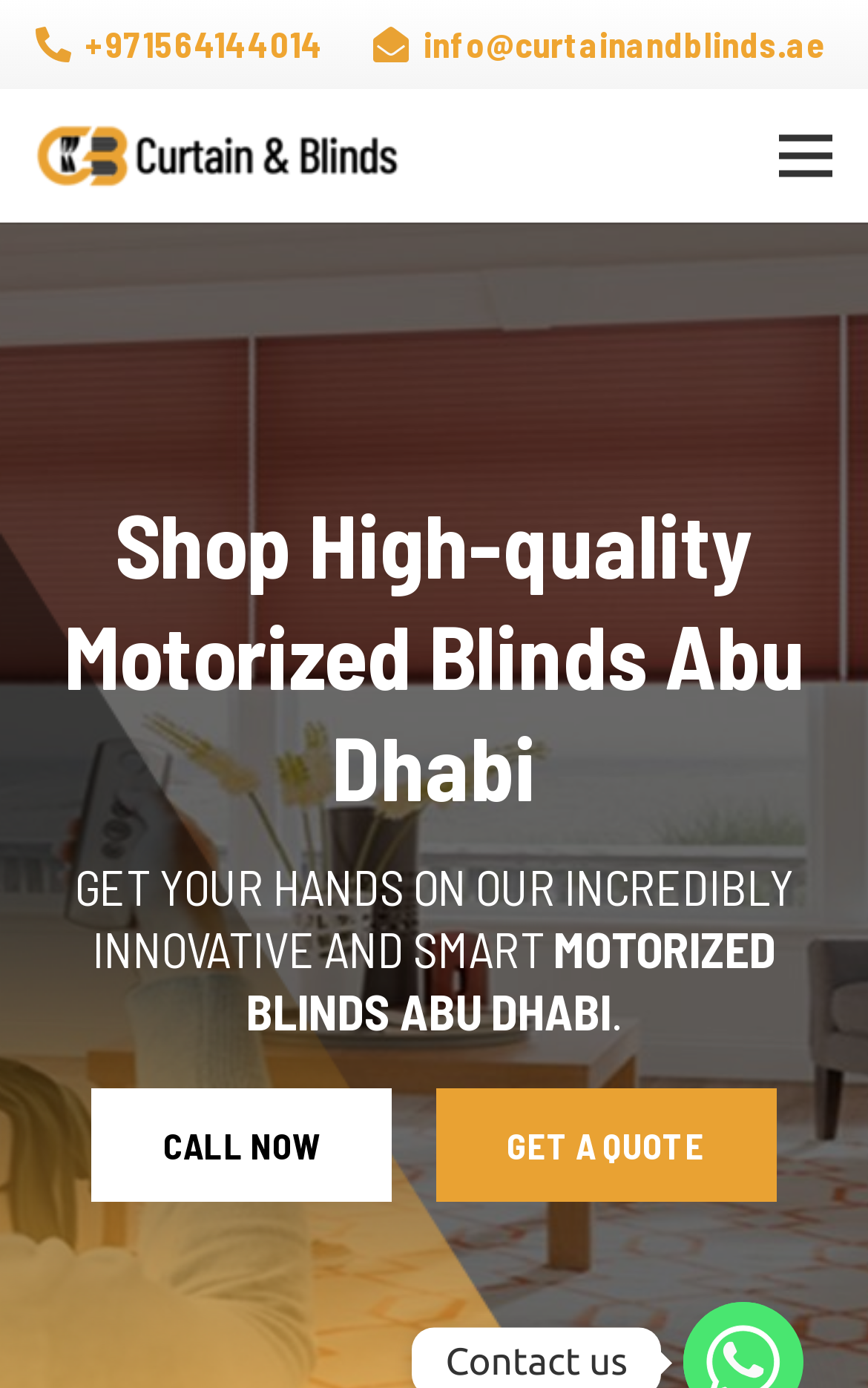What is the main product being promoted?
Kindly give a detailed and elaborate answer to the question.

I found the main product by looking at the StaticText elements which describe the product as 'MOTORIZED BLINDS ABU DHABI' and 'Shop High-quality Motorized Blinds Abu Dhabi'.